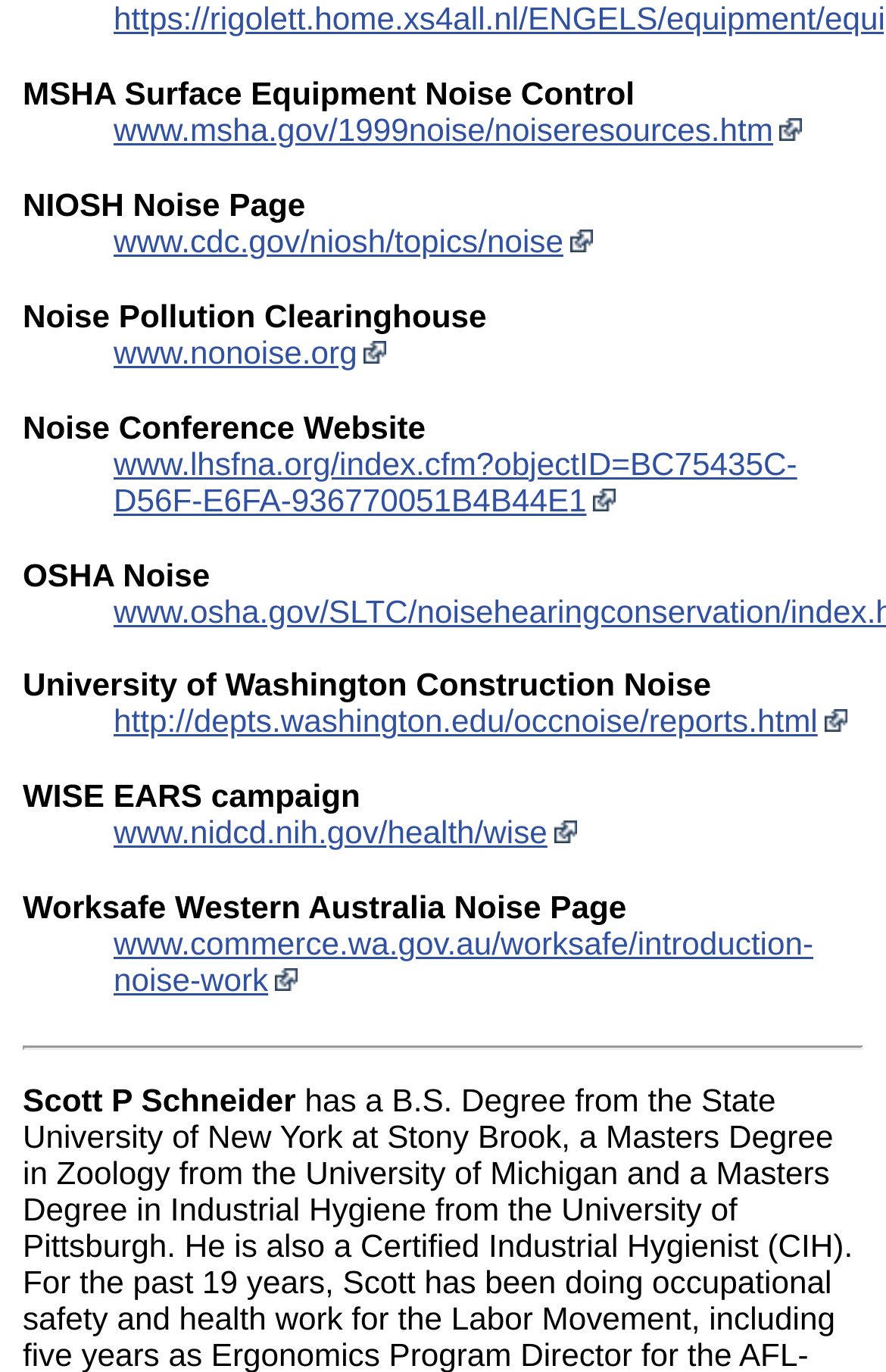Please respond to the question using a single word or phrase:
How many links are on this webpage?

7